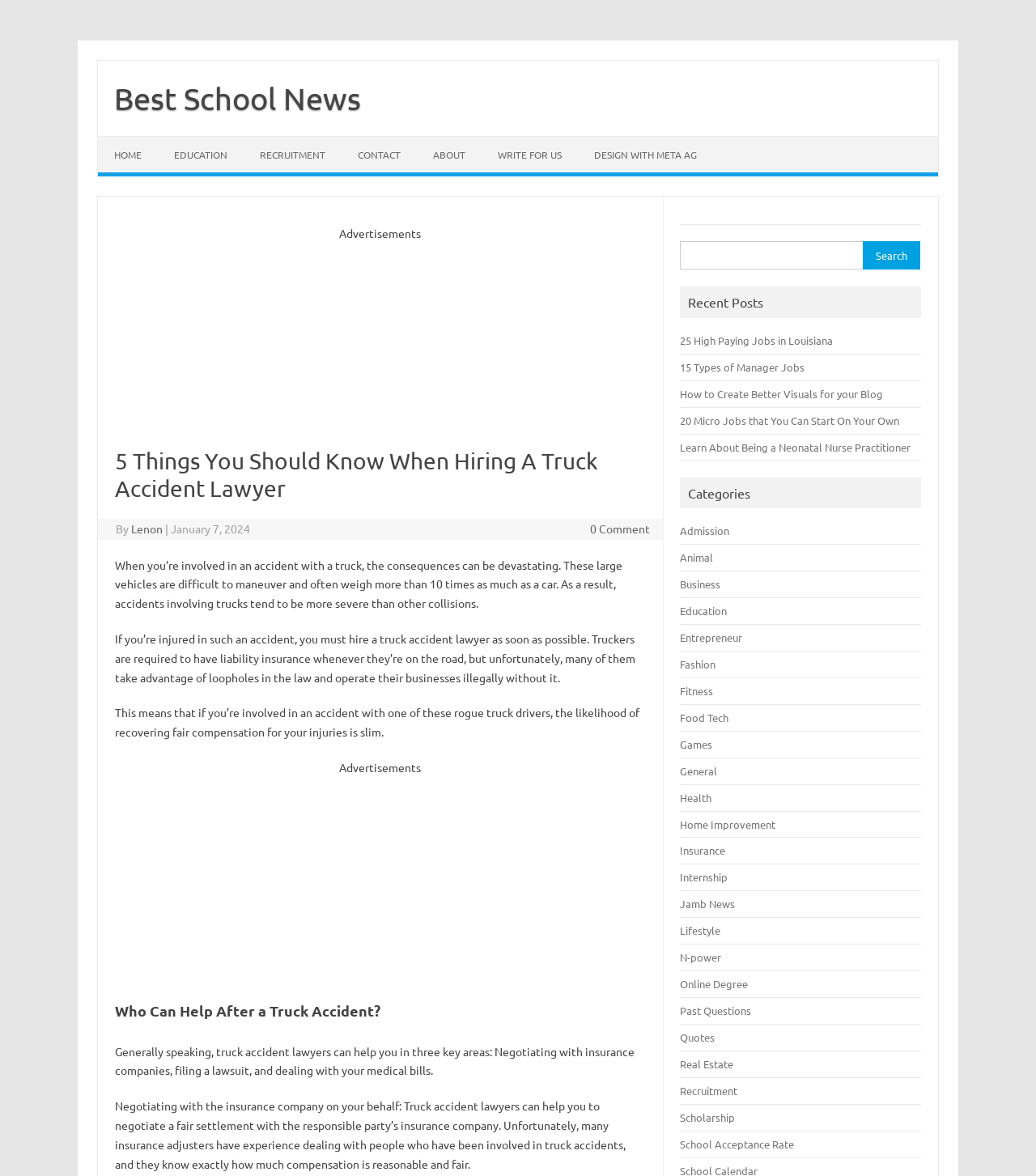Pinpoint the bounding box coordinates of the area that should be clicked to complete the following instruction: "Read '25 High Paying Jobs in Louisiana'". The coordinates must be given as four float numbers between 0 and 1, i.e., [left, top, right, bottom].

[0.657, 0.283, 0.804, 0.295]